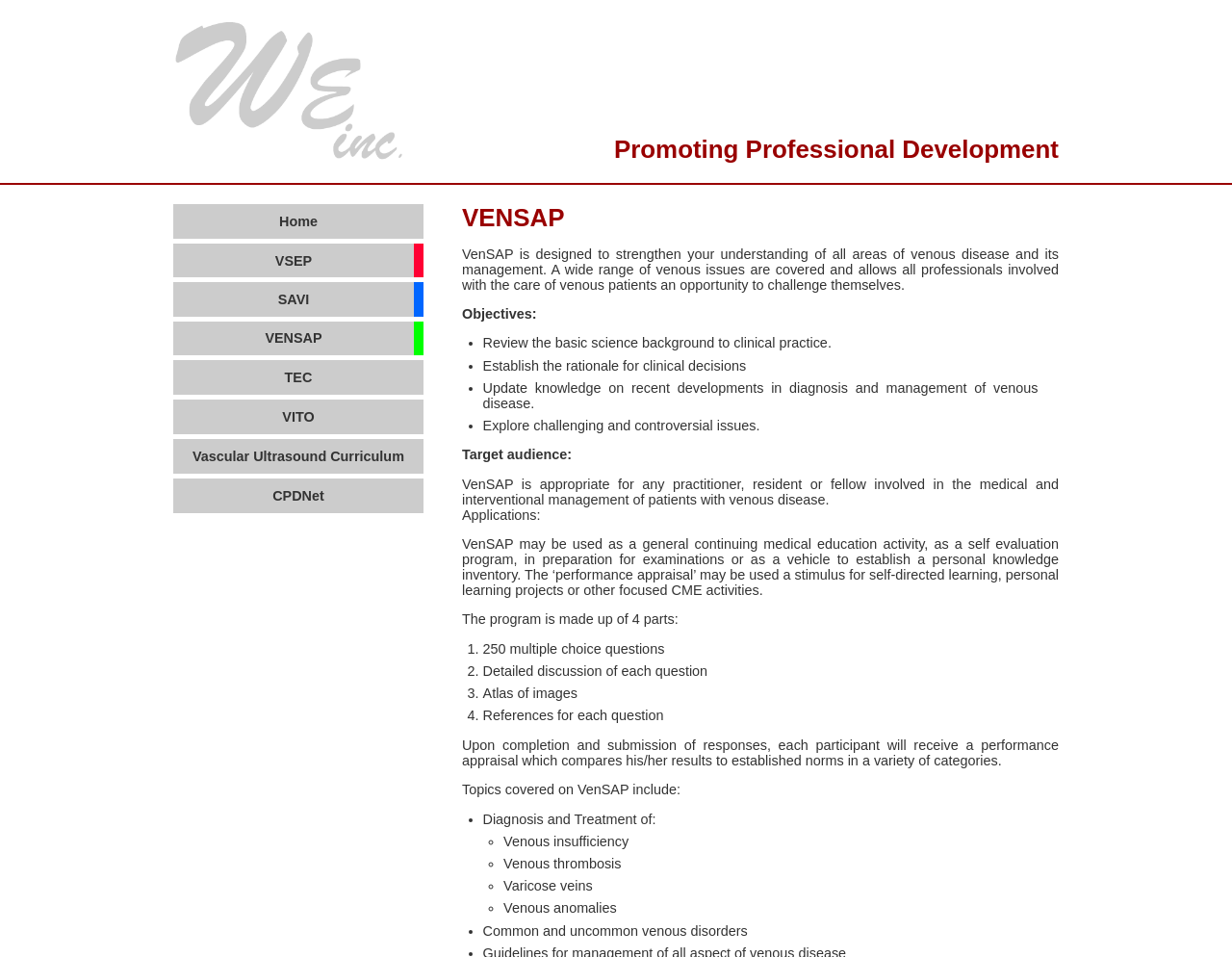Provide the bounding box coordinates, formatted as (top-left x, top-left y, bottom-right x, bottom-right y), with all values being floating point numbers between 0 and 1. Identify the bounding box of the UI element that matches the description: VITO

[0.141, 0.417, 0.344, 0.454]